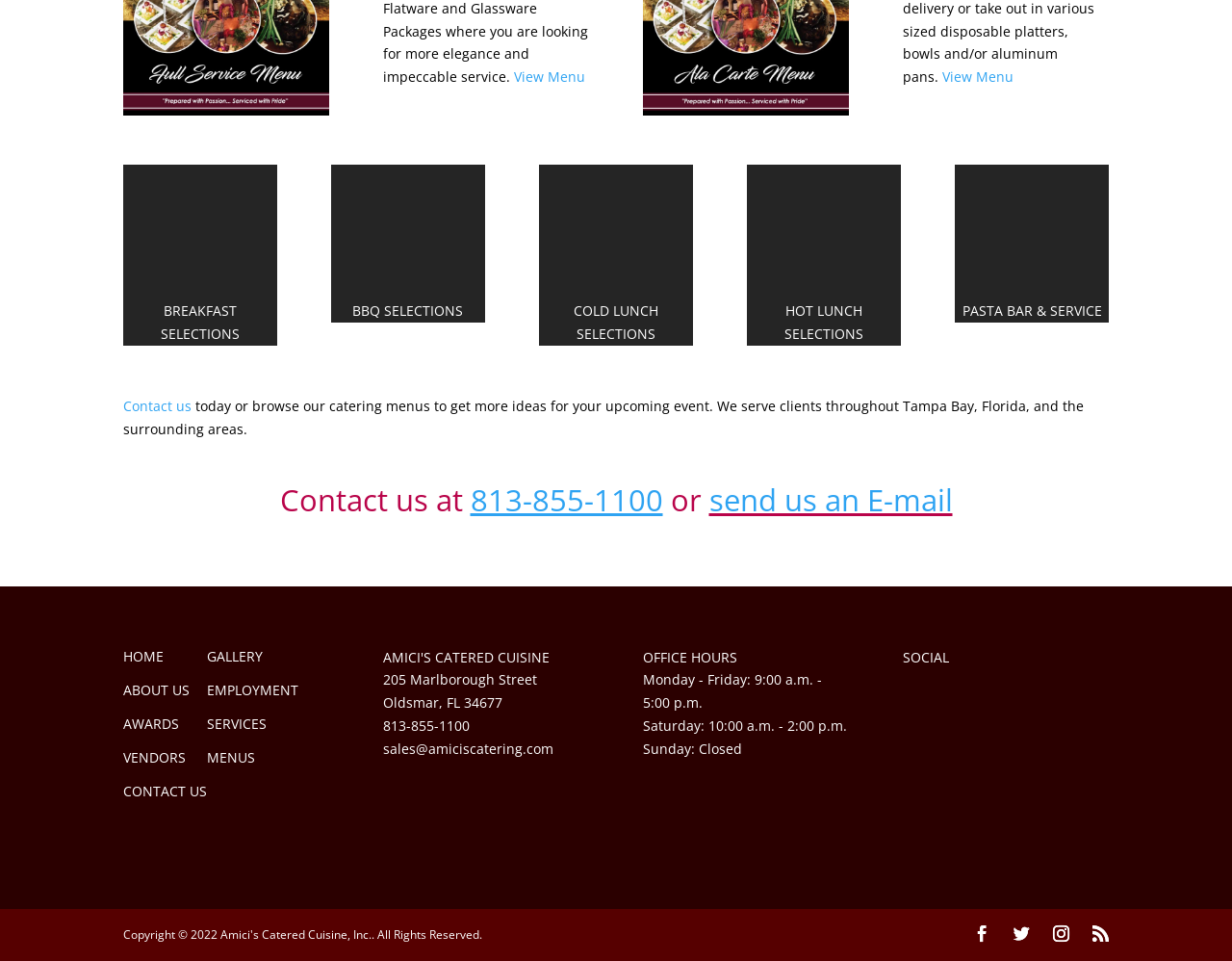Determine the bounding box coordinates for the area you should click to complete the following instruction: "Contact us".

[0.1, 0.413, 0.155, 0.432]